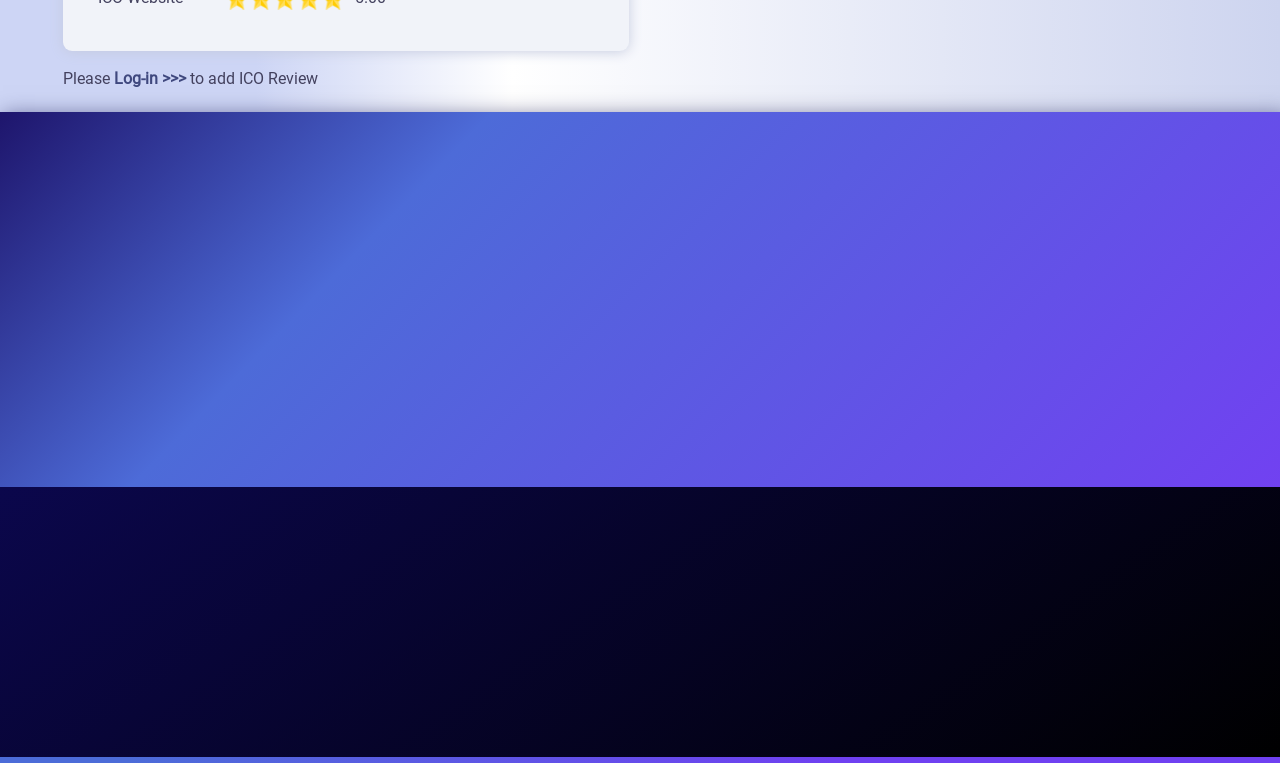What is the main menu of this website?
Using the picture, provide a one-word or short phrase answer.

ICO, STO & IEO, SUBMIT ICO, Press-Releases, Blockchain NEWS, Advertising